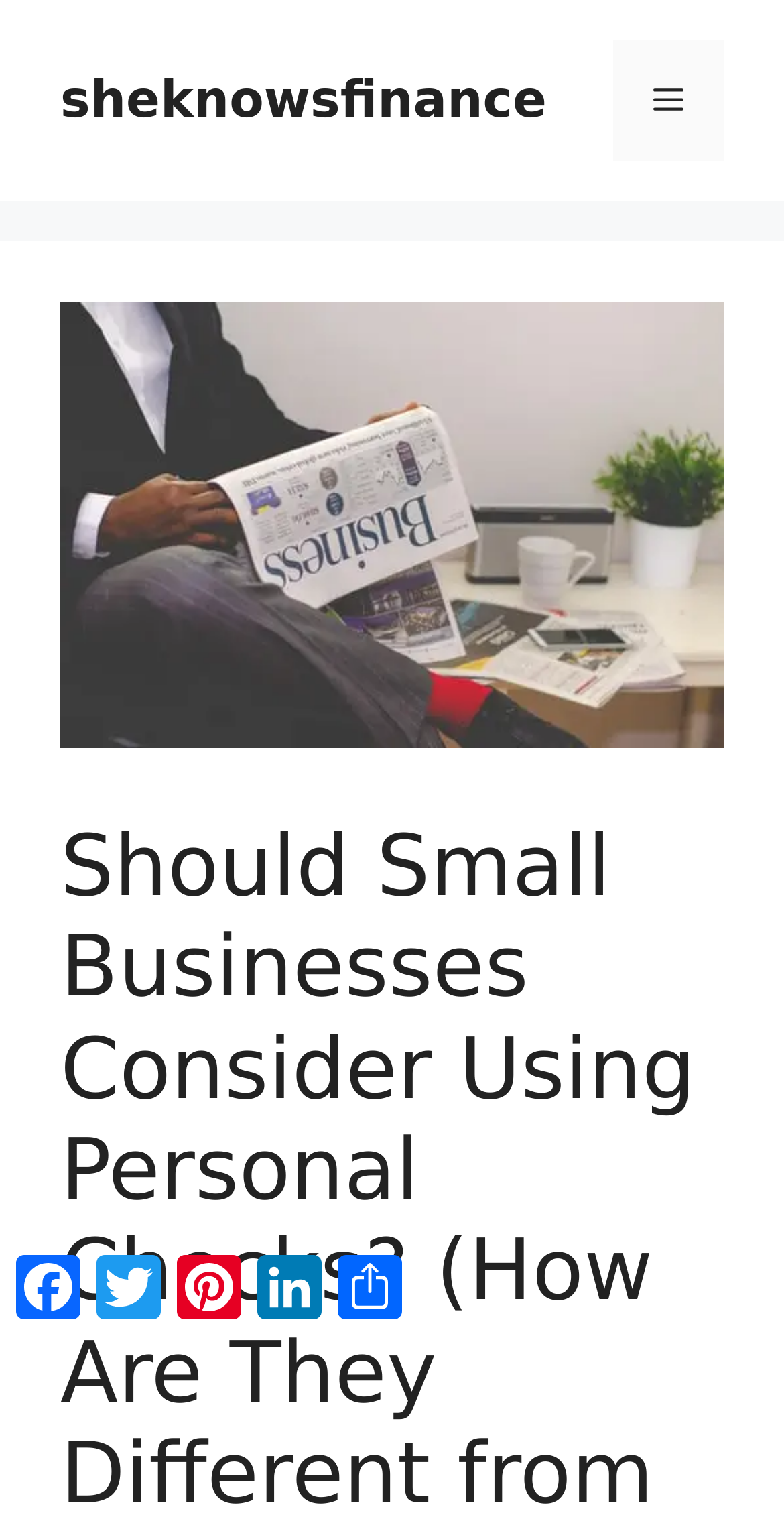Create an in-depth description of the webpage, covering main sections.

The webpage is about the use of personal checks in small businesses, with a focus on how they differ from business checks. At the top of the page, there is a banner that spans the entire width, containing a link to the website "sheknowsfinance" and a navigation menu that can be toggled by a button labeled "Menu". Below the banner, there is a large image related to small businesses, taking up most of the width.

On the top-right corner, there is a mobile toggle button. At the bottom of the page, there are five social media links, arranged horizontally, for Facebook, Twitter, Pinterest, LinkedIn, and Share. These links are positioned near the bottom of the page, with Facebook on the left and Share on the right.